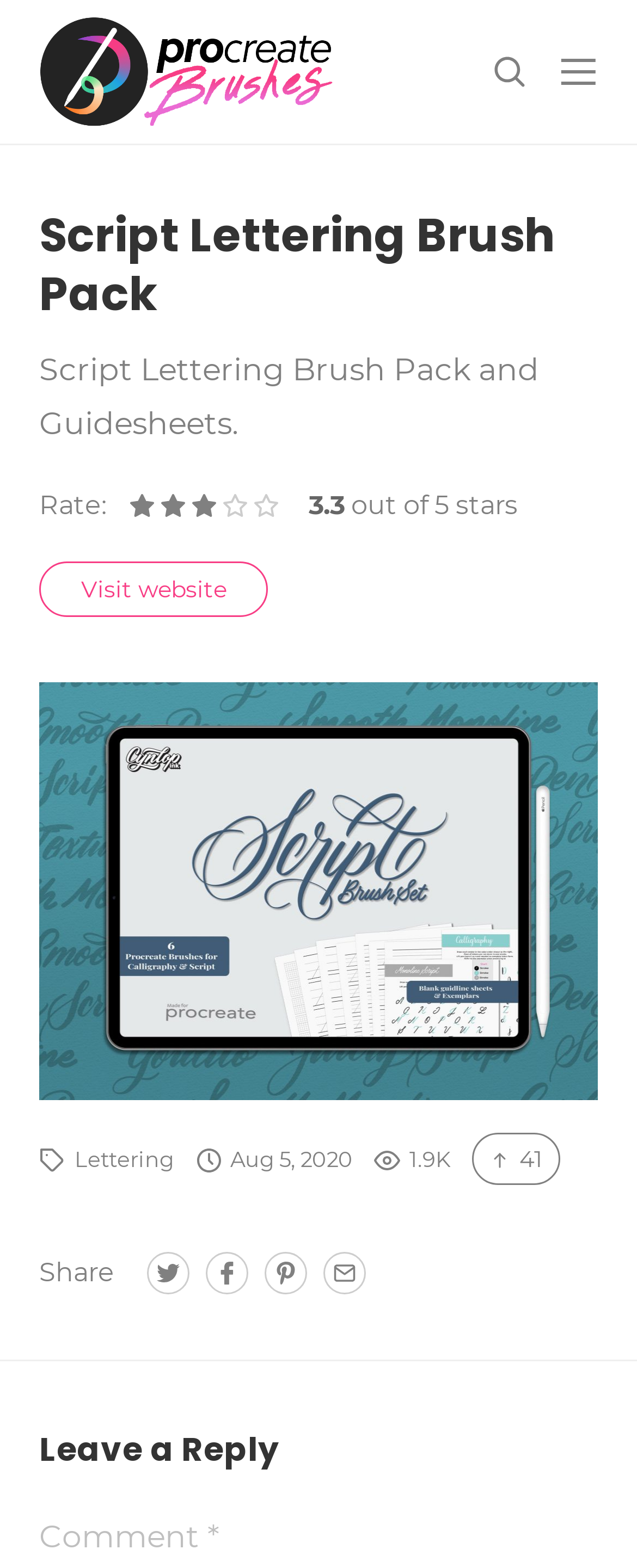Identify the bounding box coordinates of the area that should be clicked in order to complete the given instruction: "Rate with 5 stars". The bounding box coordinates should be four float numbers between 0 and 1, i.e., [left, top, right, bottom].

[0.394, 0.313, 0.443, 0.333]